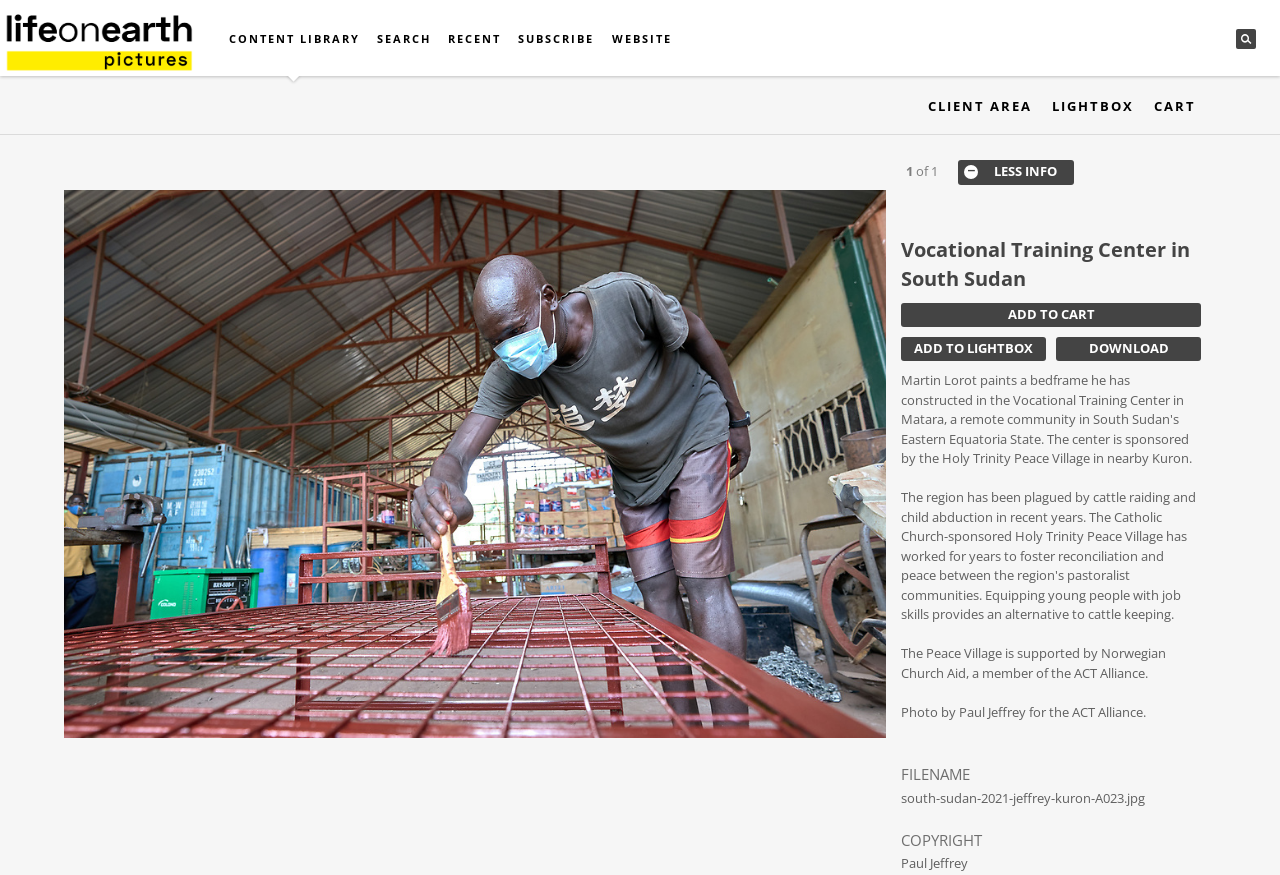Please provide a brief answer to the question using only one word or phrase: 
What is the name of the state where the Vocational Training Center is located?

Eastern Equatoria State